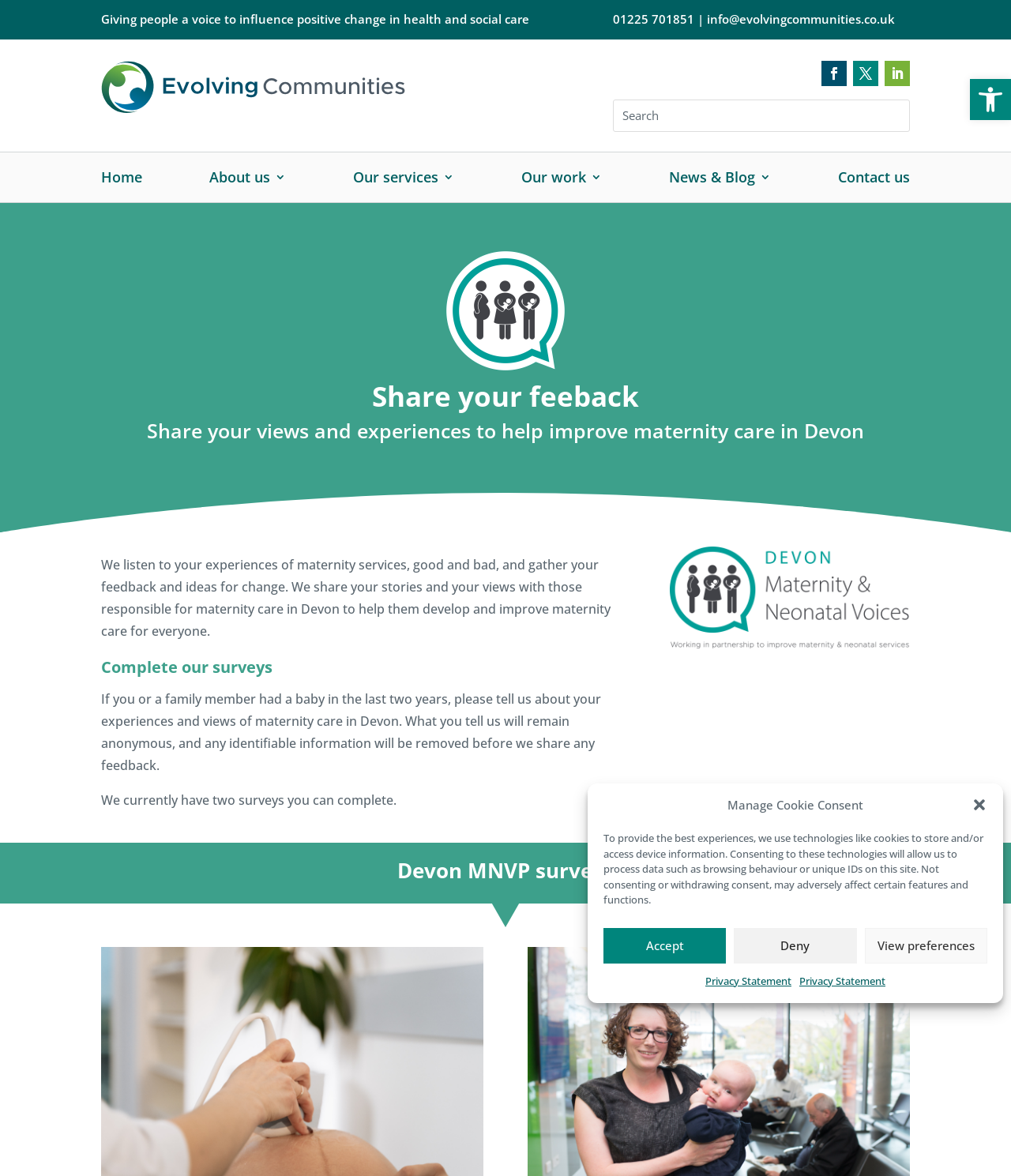Kindly provide the bounding box coordinates of the section you need to click on to fulfill the given instruction: "Open accessibility tools".

[0.959, 0.067, 1.0, 0.102]